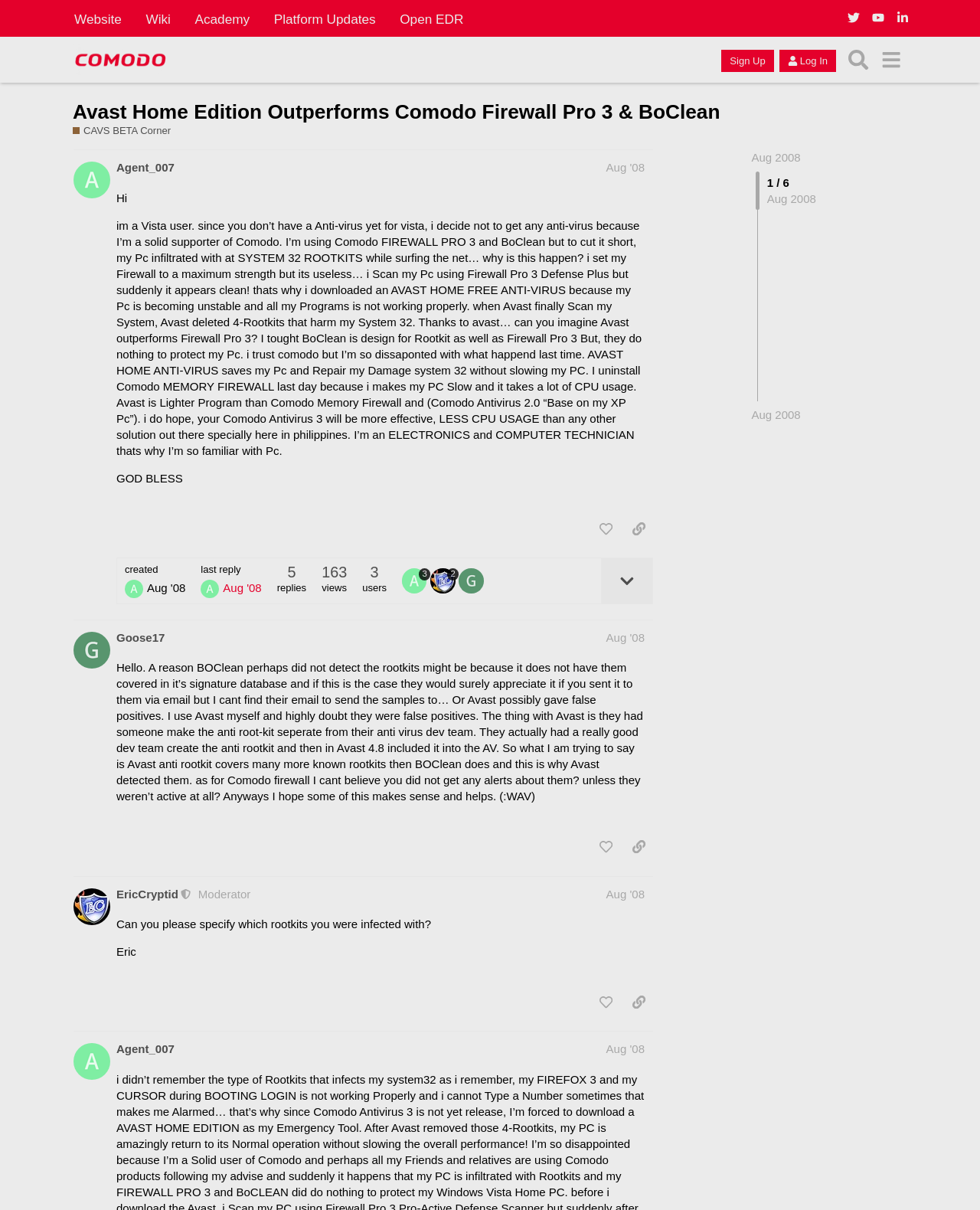How many users are participating in this thread?
Ensure your answer is thorough and detailed.

I looked at the list of users mentioned in the thread and counted three unique usernames: Agent_007, Goose17, and EricCryptid, indicating that three users are participating in this thread.